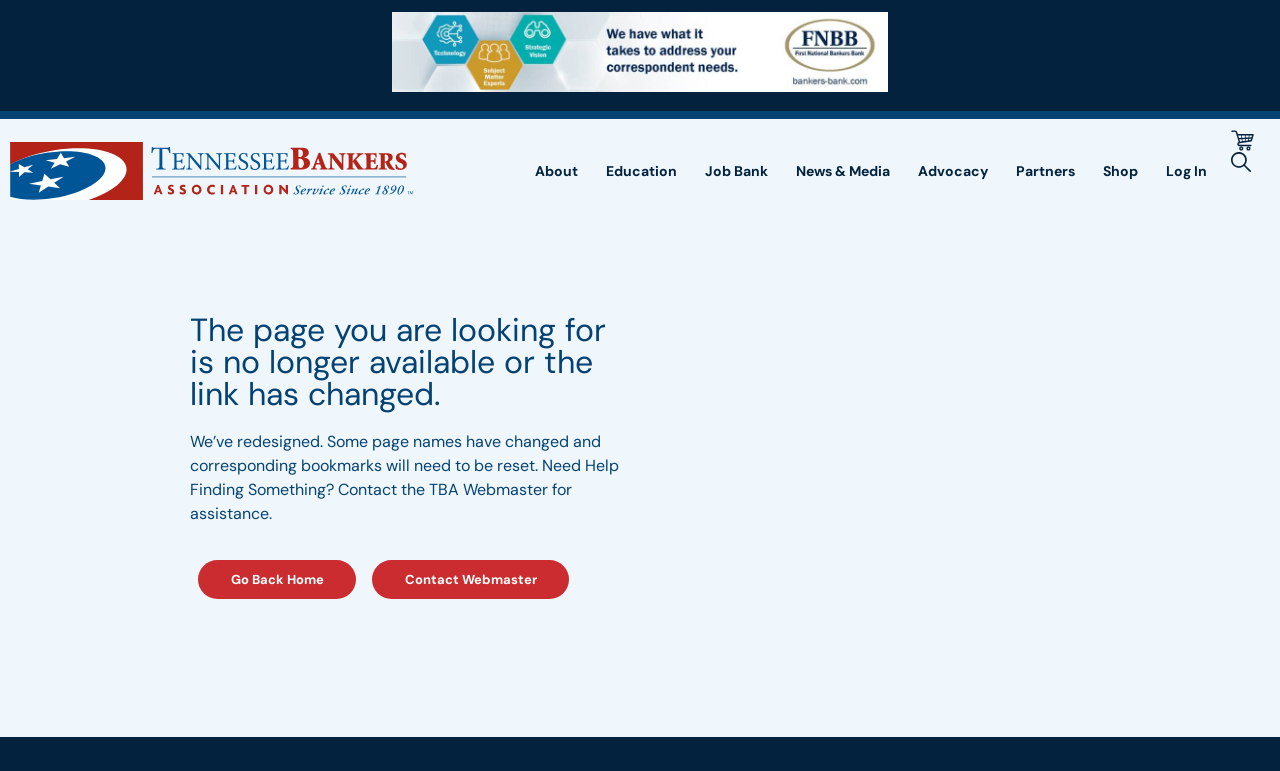Generate a thorough caption detailing the webpage content.

The webpage is a "Page not found" error page from the Tennessee Bankers Association. At the top, there is a logo image with a link to the homepage, accompanied by a smaller image. Below this, there are several navigation links, including "About", "Education", "Job Bank", "News & Media", "Advocacy", "Partners", "Shop", and "Log In". These links are arranged horizontally across the page.

To the left of the navigation links, there is a column of links related to "About TBA", including "Officers and Directors", "Committees", "Staff", and more. Below this column, there is another column of links related to "Education", including "Calendar", "Webinars", and "The Southeastern Schools".

In the main content area, there is a heading that states "The page you are looking for is no longer available or the link has changed." Below this, there is a paragraph of text explaining that the website has been redesigned and some page names have changed, and offering assistance from the TBA Webmaster. There are also two links, "Go Back Home" and "Contact Webmaster", at the bottom of the page.

Additionally, there is a search box at the top-right of the page, where users can enter keywords to search the website.